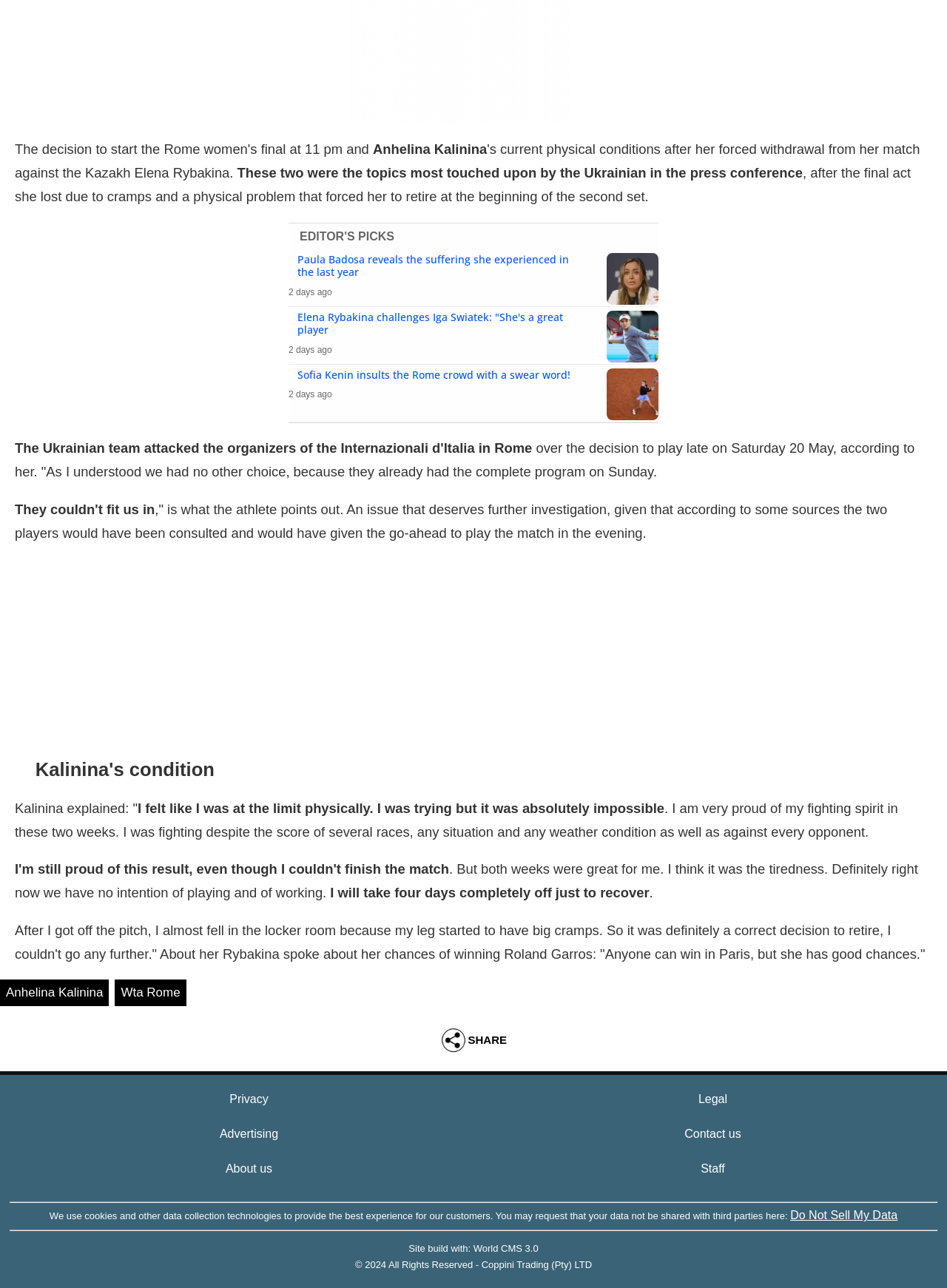What is the reason Anhelina Kalinina retired from the match?
Identify the answer in the screenshot and reply with a single word or phrase.

Cramps and physical problem